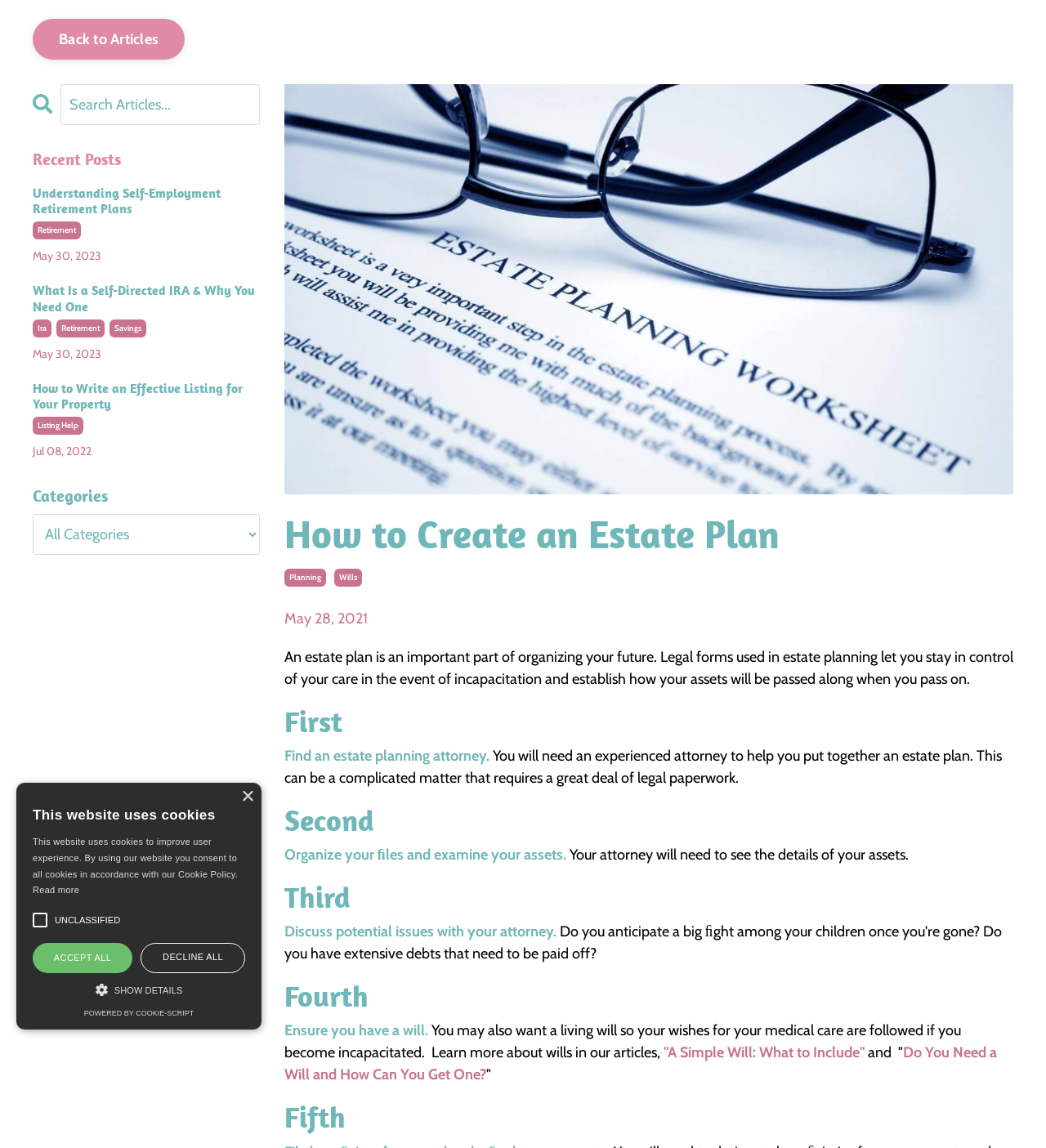Look at the image and write a detailed answer to the question: 
What is the first step in creating an estate plan?

The webpage provides a step-by-step guide on how to create an estate plan. The first step mentioned is to find an estate planning attorney, which is stated in the text 'Find an estate planning attorney.' under the heading 'First'.